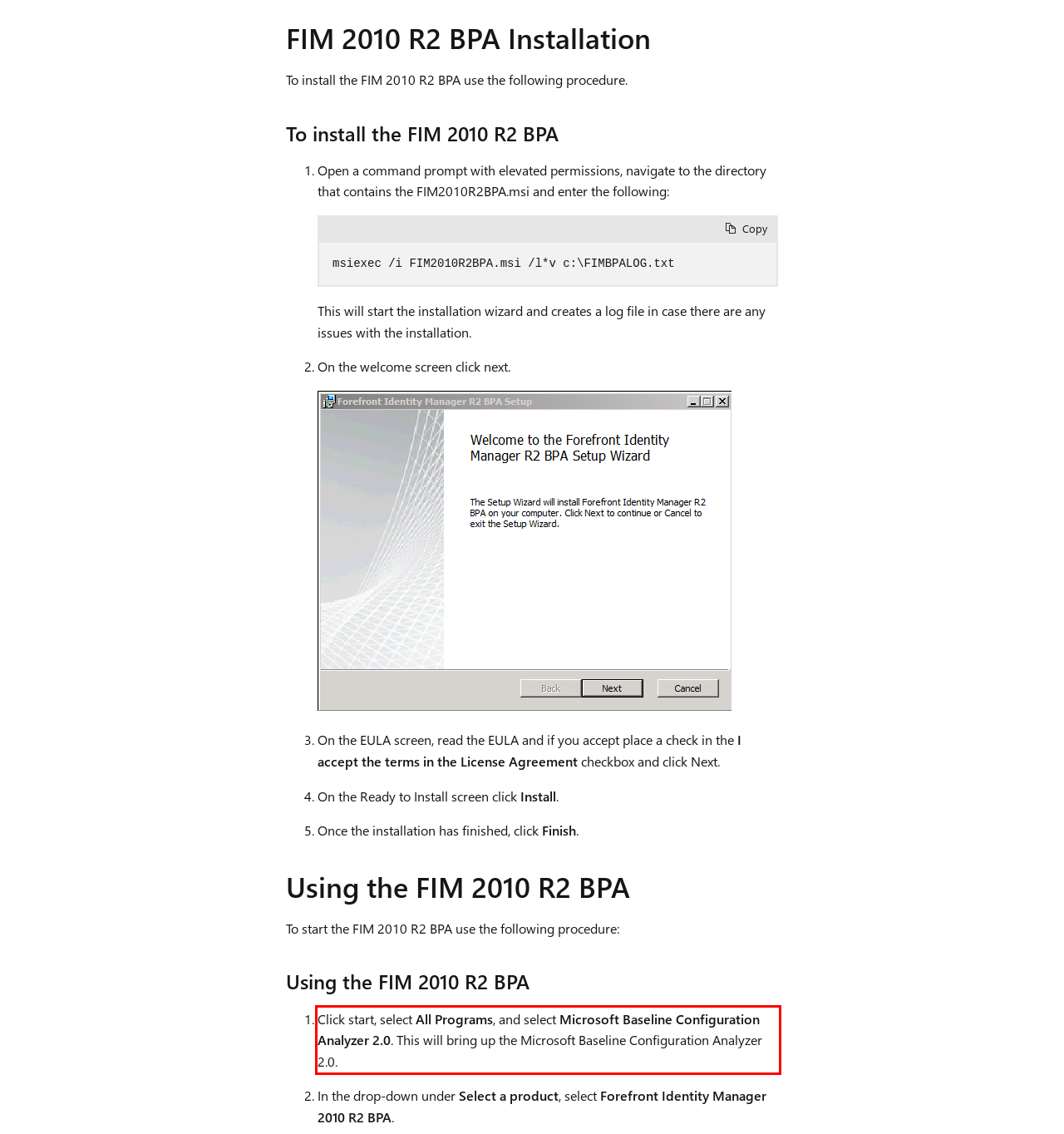Locate the red bounding box in the provided webpage screenshot and use OCR to determine the text content inside it.

Click start, select All Programs, and select Microsoft Baseline Configuration Analyzer 2.0. This will bring up the Microsoft Baseline Configuration Analyzer 2.0.